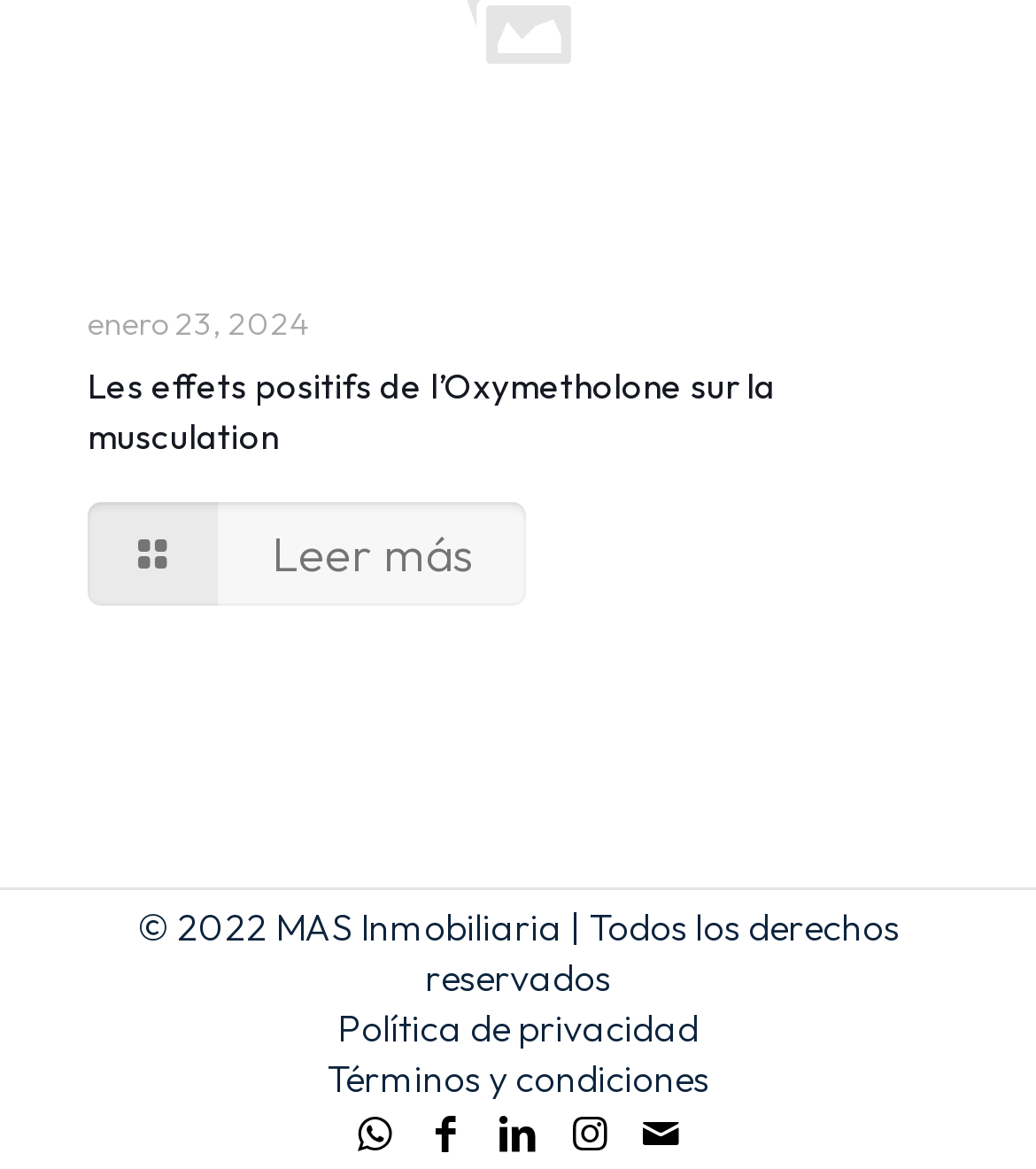With reference to the screenshot, provide a detailed response to the question below:
How many social media links are present at the bottom of the webpage?

At the bottom of the webpage, there are five social media links, represented by icons, with bounding boxes of [0.335, 0.947, 0.388, 0.99], [0.404, 0.947, 0.458, 0.99], [0.473, 0.947, 0.527, 0.99], [0.542, 0.947, 0.596, 0.99], and [0.612, 0.947, 0.665, 0.99].